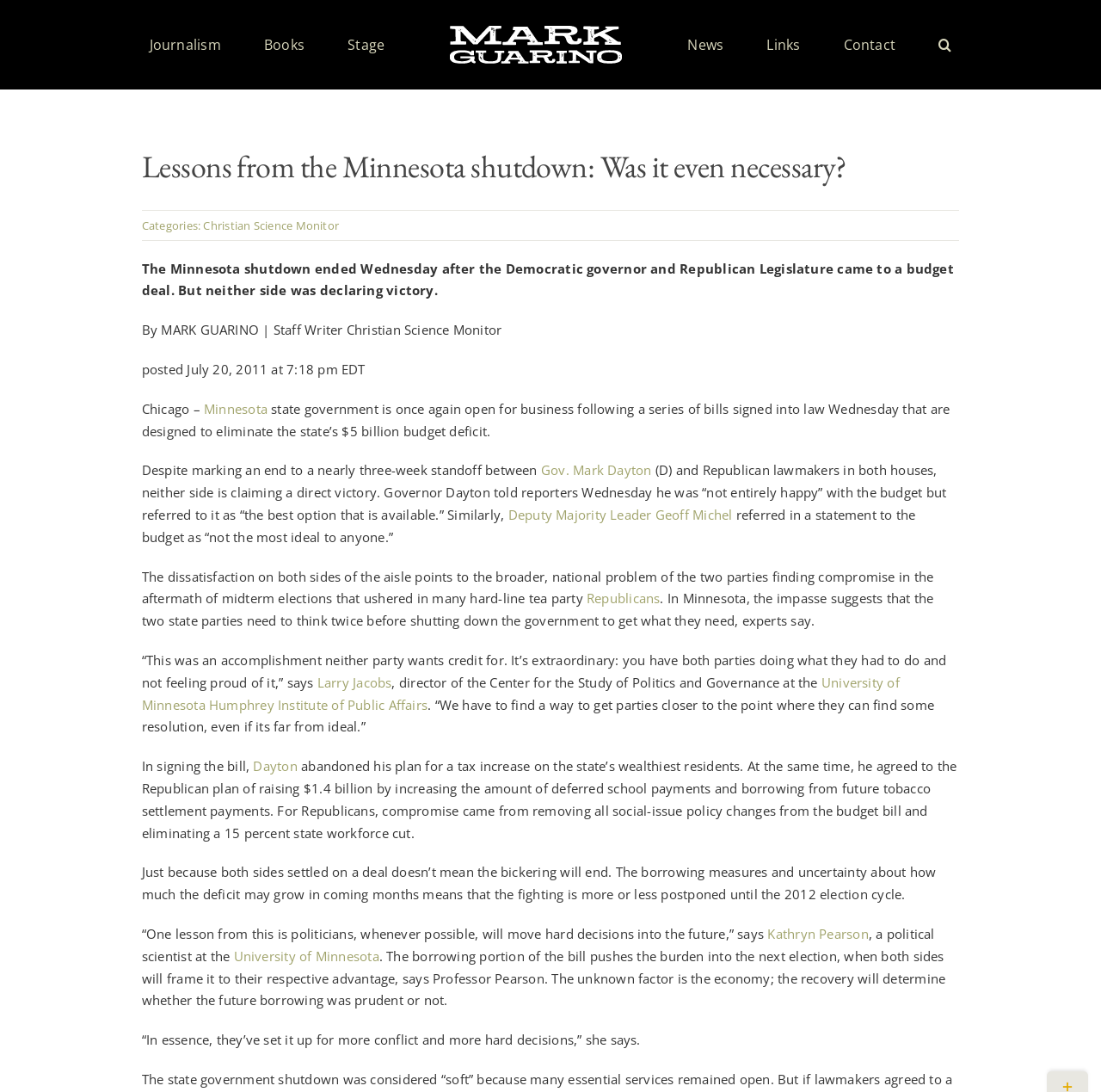Locate the bounding box coordinates of the area where you should click to accomplish the instruction: "Learn more about 'Minnesota' state government".

[0.185, 0.366, 0.243, 0.382]